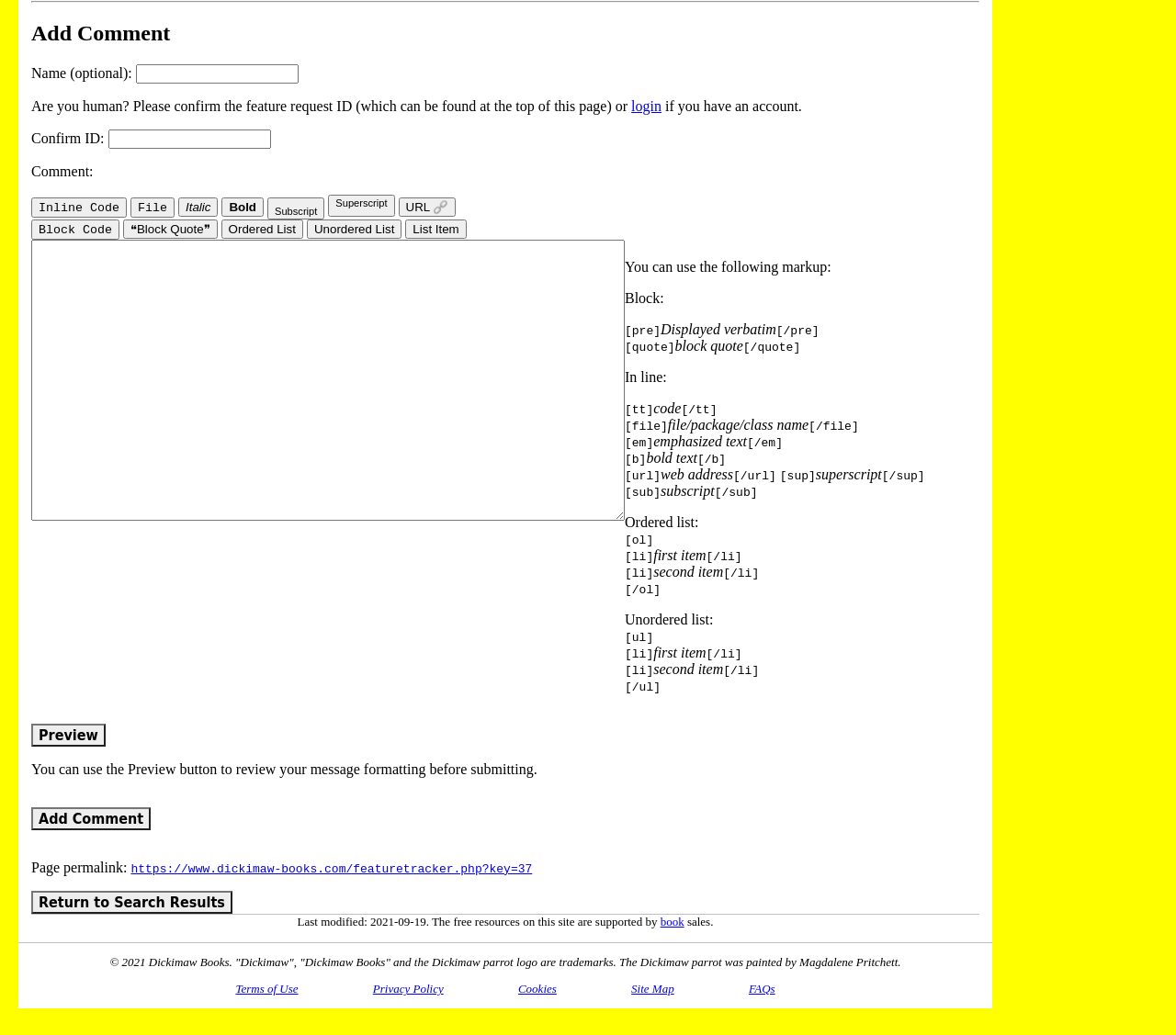Please reply to the following question with a single word or a short phrase:
What types of formatting can be used in the comment?

Markup